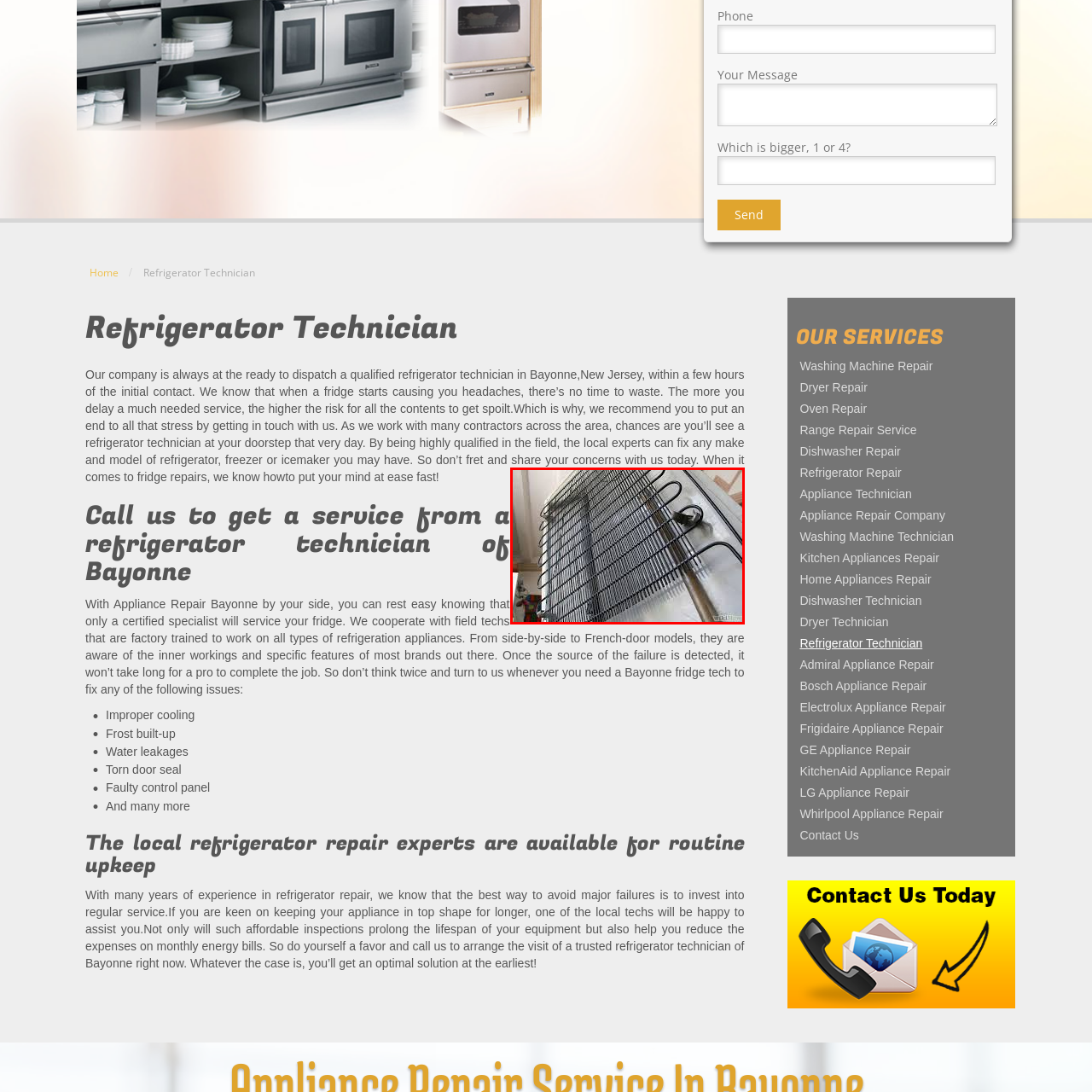Where is the condenser coil typically located?
Direct your attention to the area of the image outlined in red and provide a detailed response based on the visual information available.

The condenser coil is typically located at the back or bottom of the refrigerator, which is an essential component for the appliance's functionality and requires regular maintenance to ensure optimal performance.